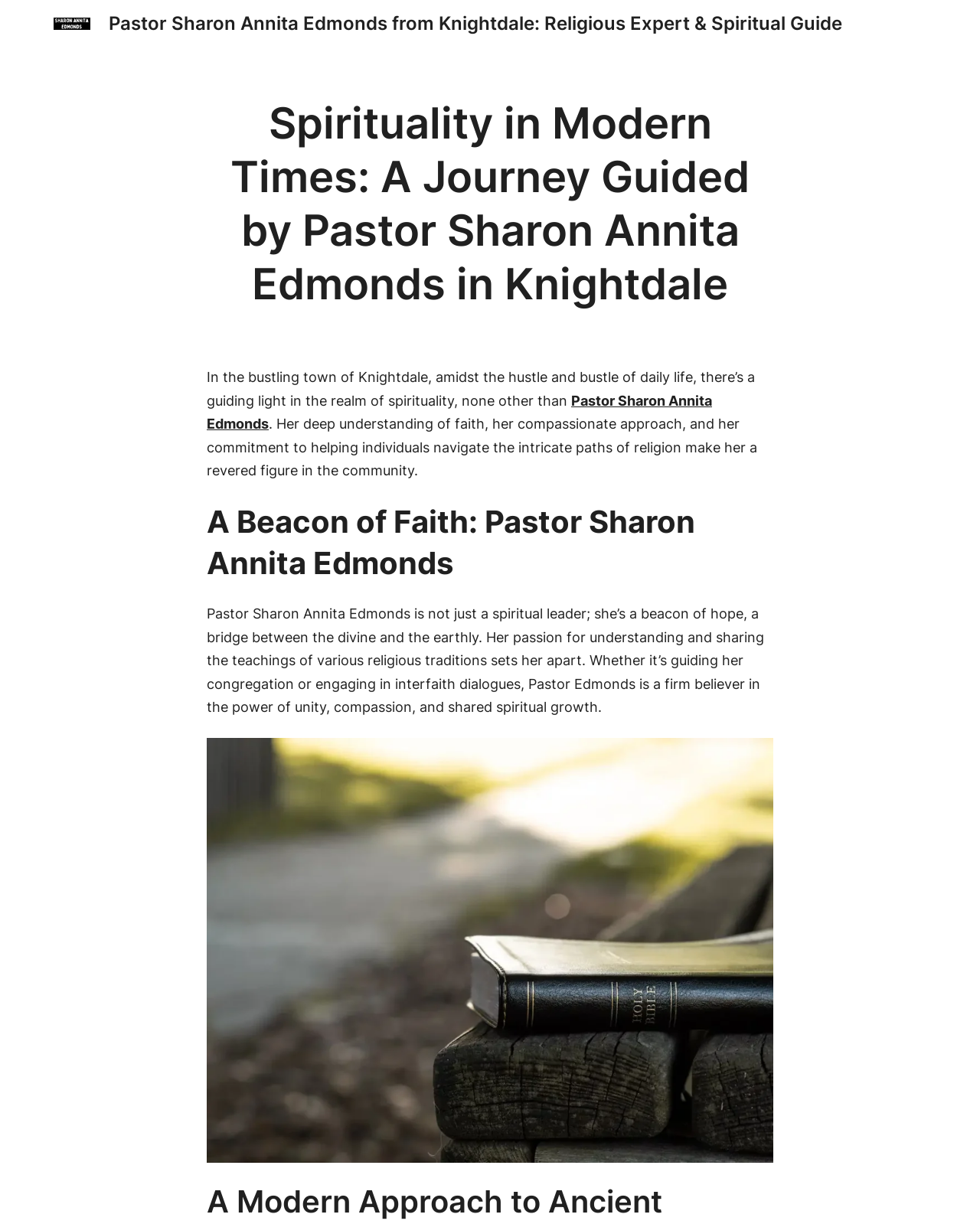Identify the bounding box for the UI element described as: "Pastor Sharon Annita Edmonds". The coordinates should be four float numbers between 0 and 1, i.e., [left, top, right, bottom].

[0.211, 0.321, 0.727, 0.353]